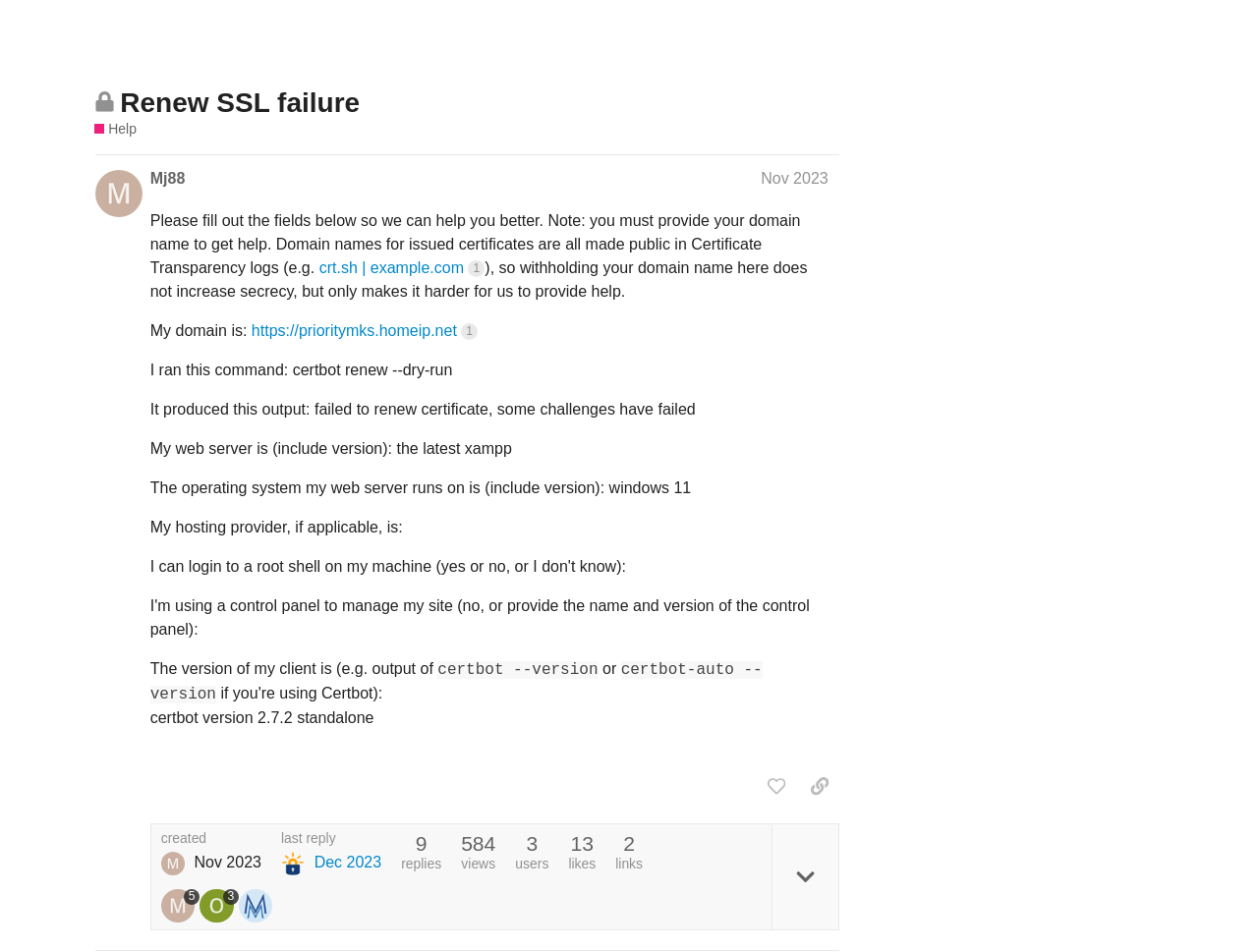Determine the bounding box coordinates for the area that should be clicked to carry out the following instruction: "Search in the forum".

[0.854, 0.01, 0.89, 0.056]